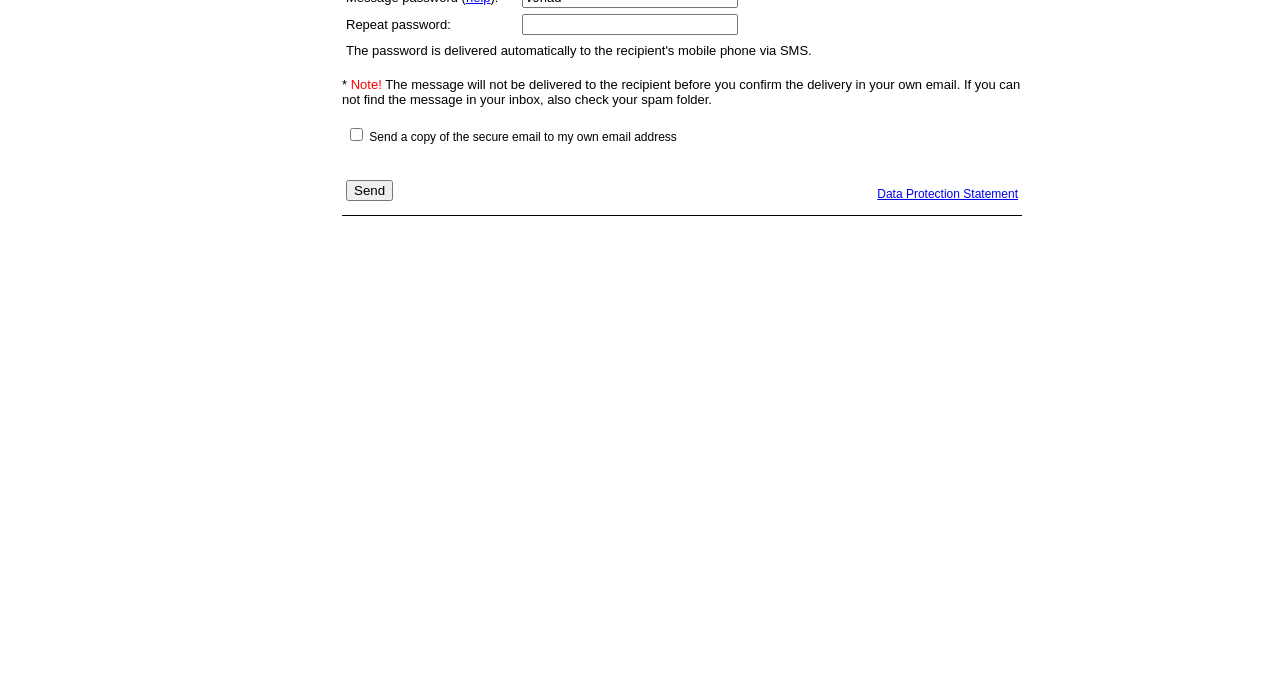Given the element description: "Data Protection Statement", predict the bounding box coordinates of the UI element it refers to, using four float numbers between 0 and 1, i.e., [left, top, right, bottom].

[0.685, 0.267, 0.795, 0.287]